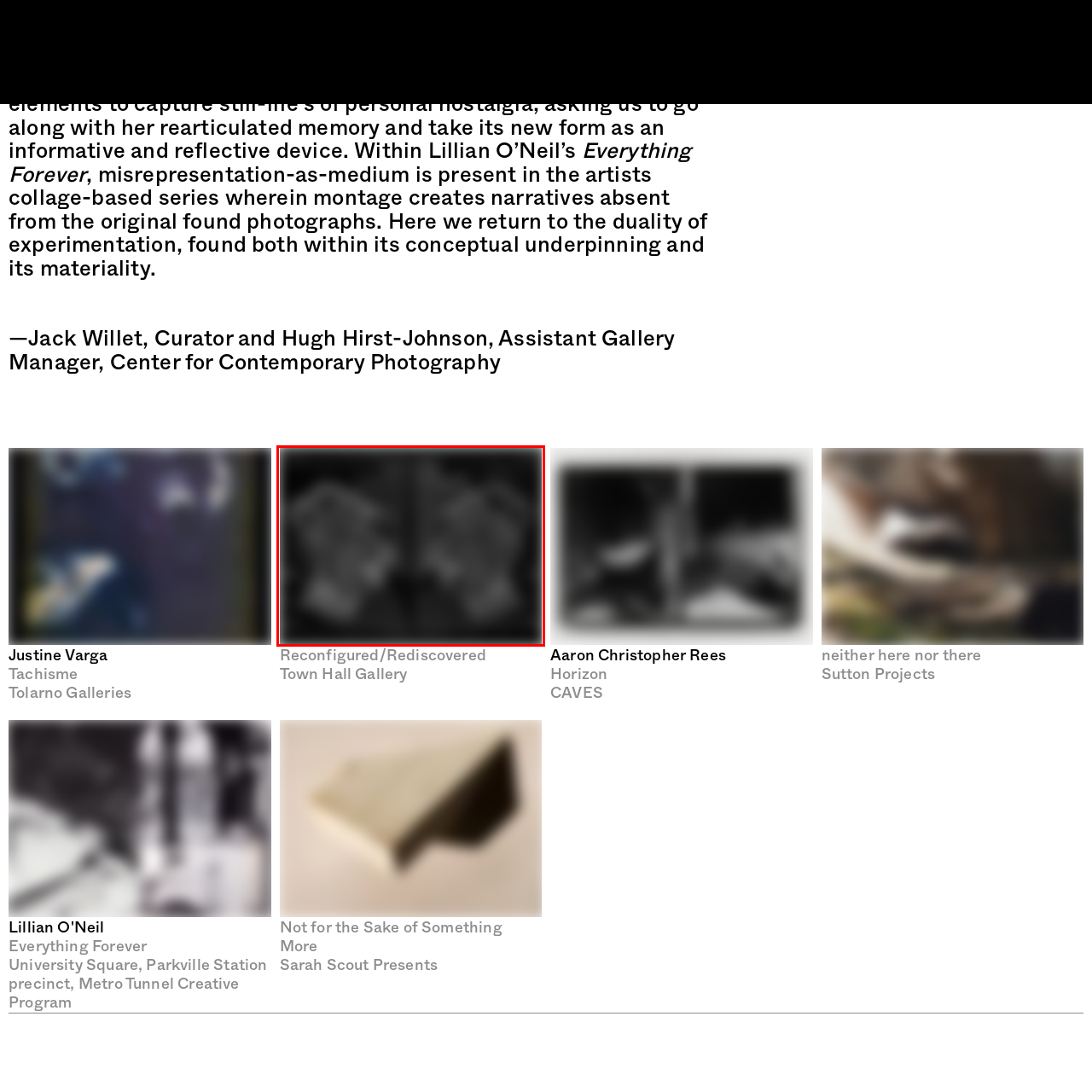Please review the image enclosed by the red bounding box and give a detailed answer to the following question, utilizing the information from the visual: In what year was the artwork created?

According to the caption, the artwork 'Iterative composition 1979 (pages 17-18 Australia)' was created in 2020, which is explicitly mentioned as the creation year.